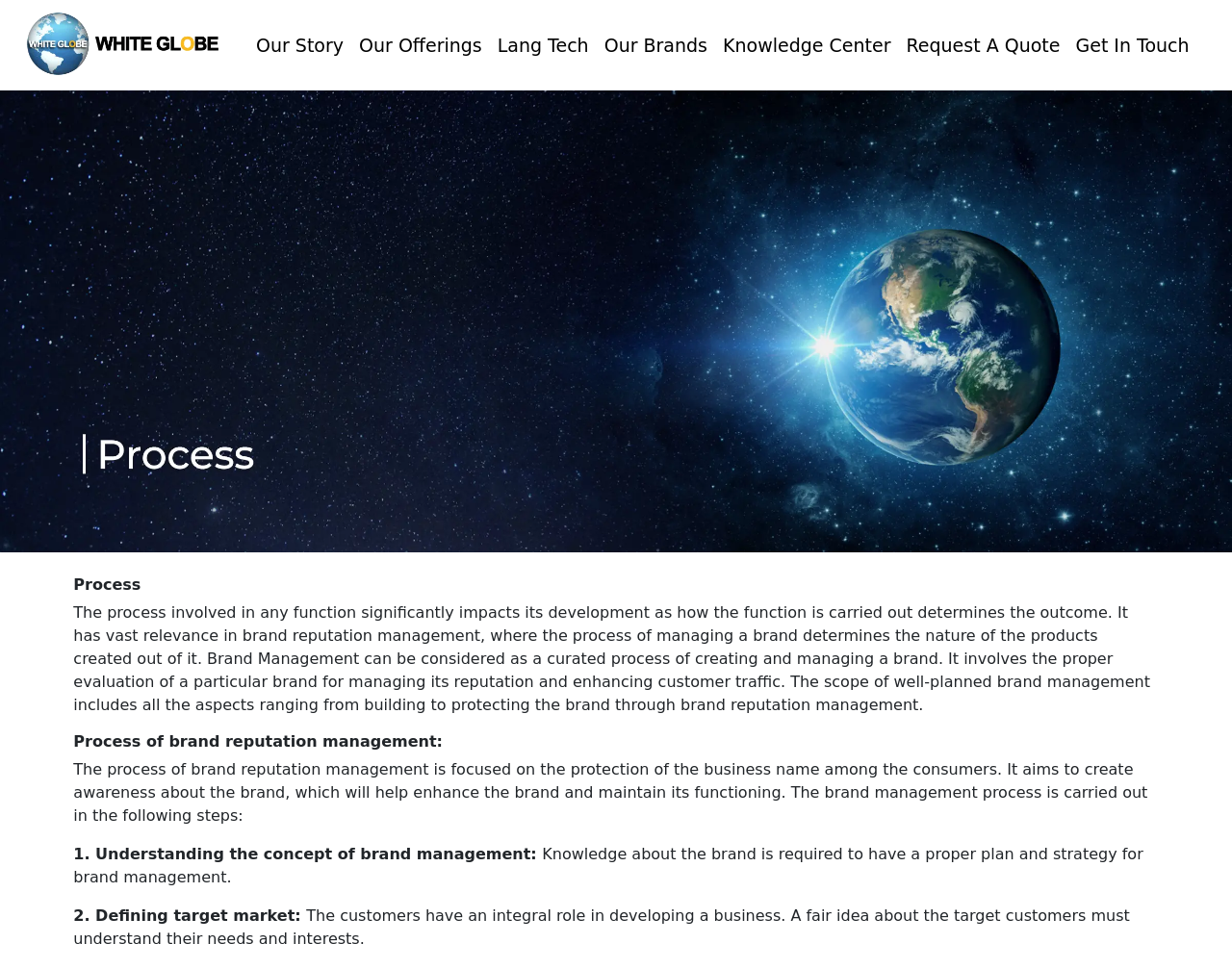What is the main topic of this webpage?
Based on the visual information, provide a detailed and comprehensive answer.

Based on the webpage content, the main topic is about process service, specifically in the context of brand reputation management. The webpage explains the importance of process in brand management and outlines the steps involved in the process of brand reputation management.